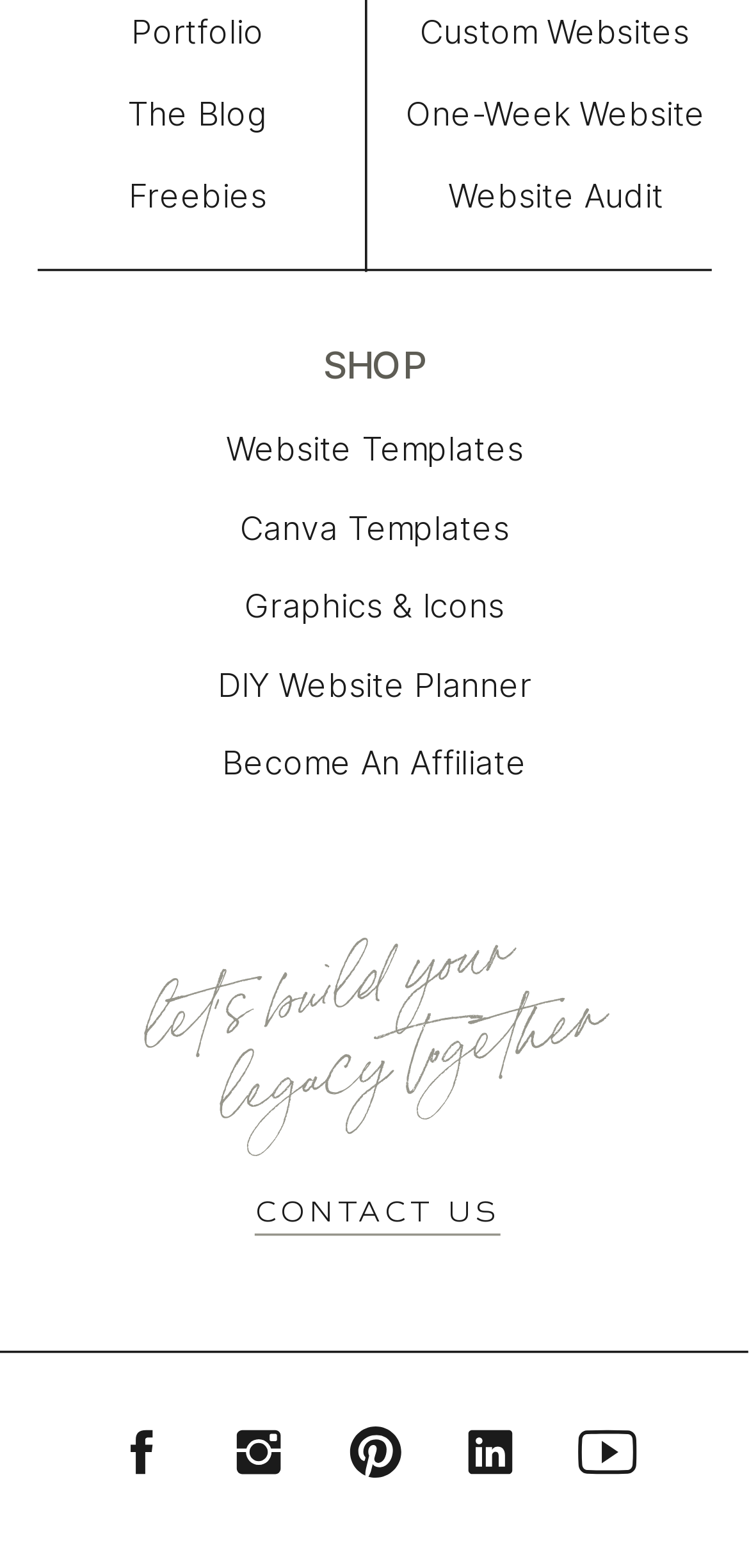Using the description "portfolio", predict the bounding box of the relevant HTML element.

[0.103, 0.01, 0.425, 0.043]